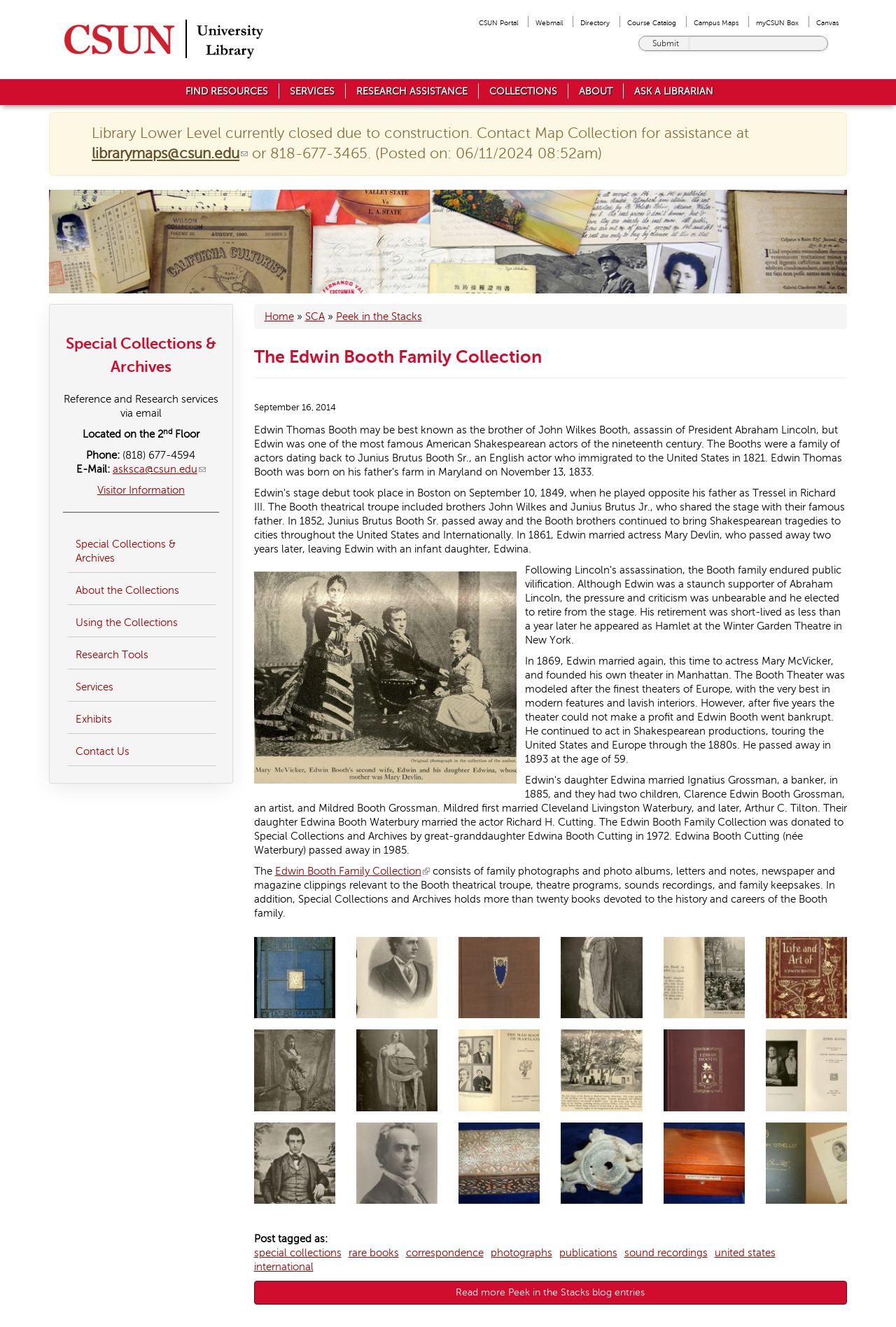Show the bounding box coordinates for the element that needs to be clicked to execute the following instruction: "Visit CSUN University Library Home". Provide the coordinates in the form of four float numbers between 0 and 1, i.e., [left, top, right, bottom].

[0.209, 0.011, 0.298, 0.049]